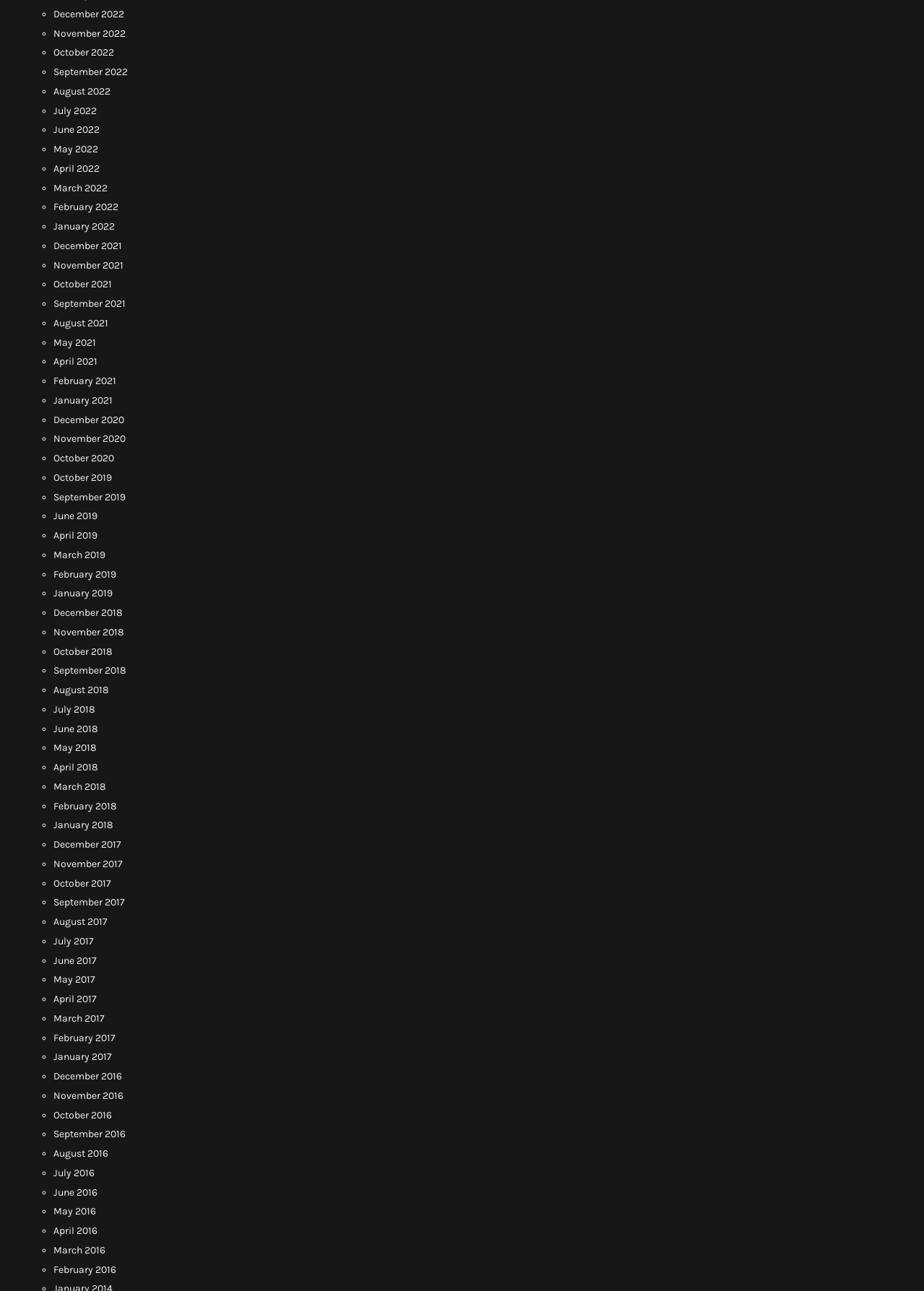Extract the bounding box for the UI element that matches this description: "June 2019".

[0.058, 0.395, 0.105, 0.405]